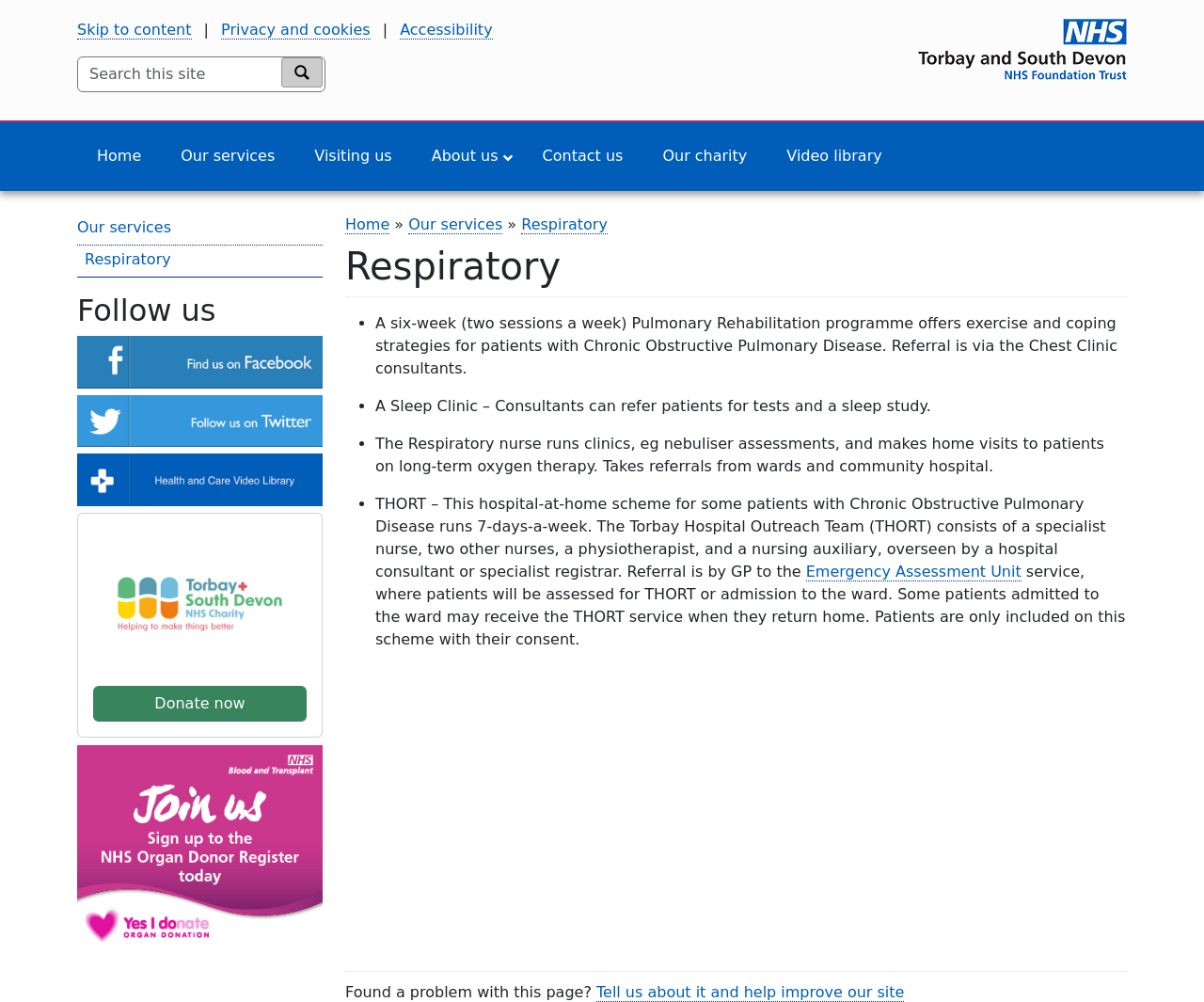Answer the question in a single word or phrase:
How many social media links are there in the 'Follow us' section?

3